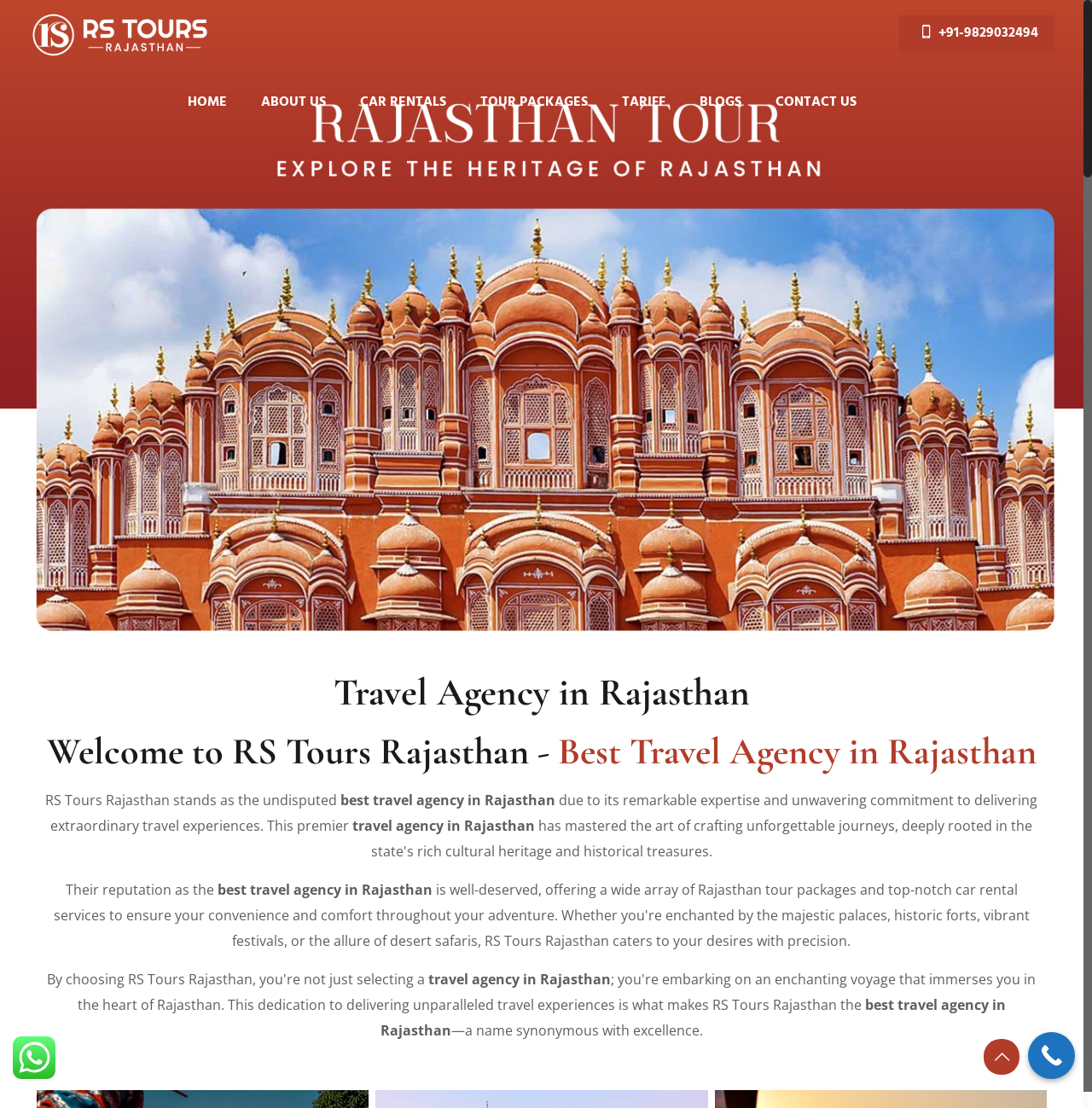For the element described, predict the bounding box coordinates as (top-left x, top-left y, bottom-right x, bottom-right y). All values should be between 0 and 1. Element description: Contact Us

[0.694, 0.062, 0.8, 0.123]